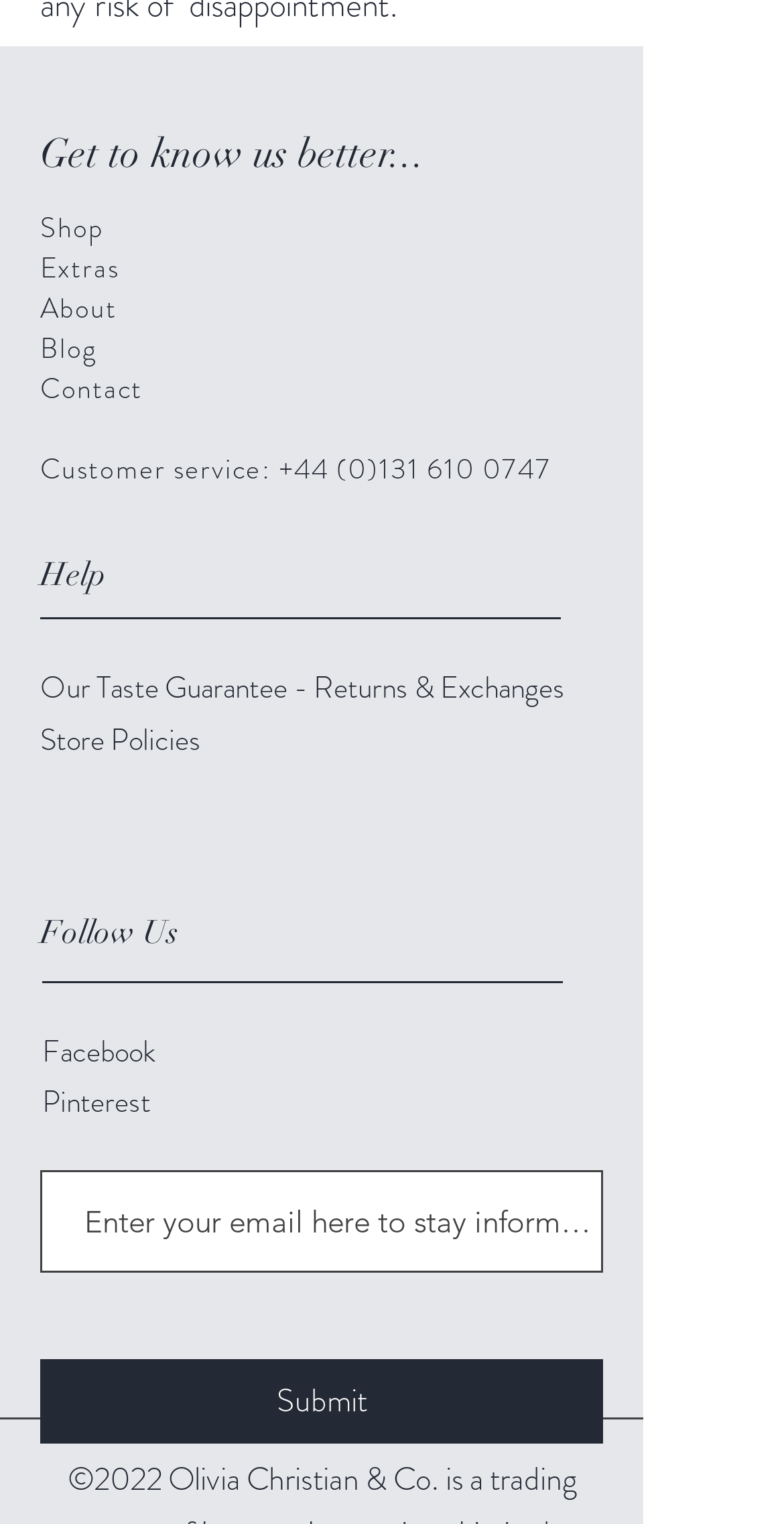How many social media links are there at the bottom of the page?
Please give a detailed and elaborate answer to the question.

I counted the number of social media links at the bottom of the page and found two links, one for Facebook and one for Pinterest.